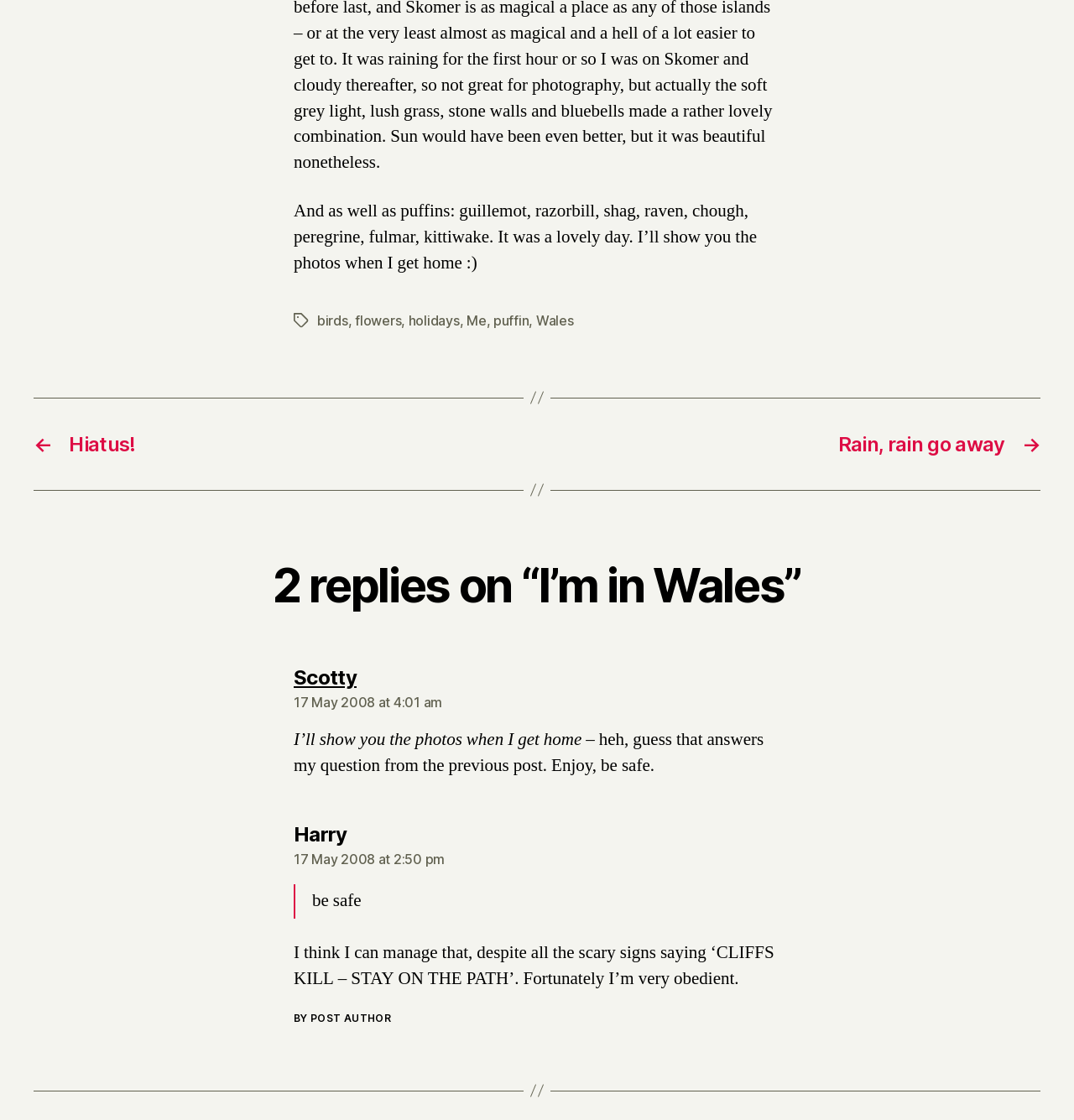Given the description of the UI element: "← Hiatus!", predict the bounding box coordinates in the form of [left, top, right, bottom], with each value being a float between 0 and 1.

[0.031, 0.386, 0.484, 0.407]